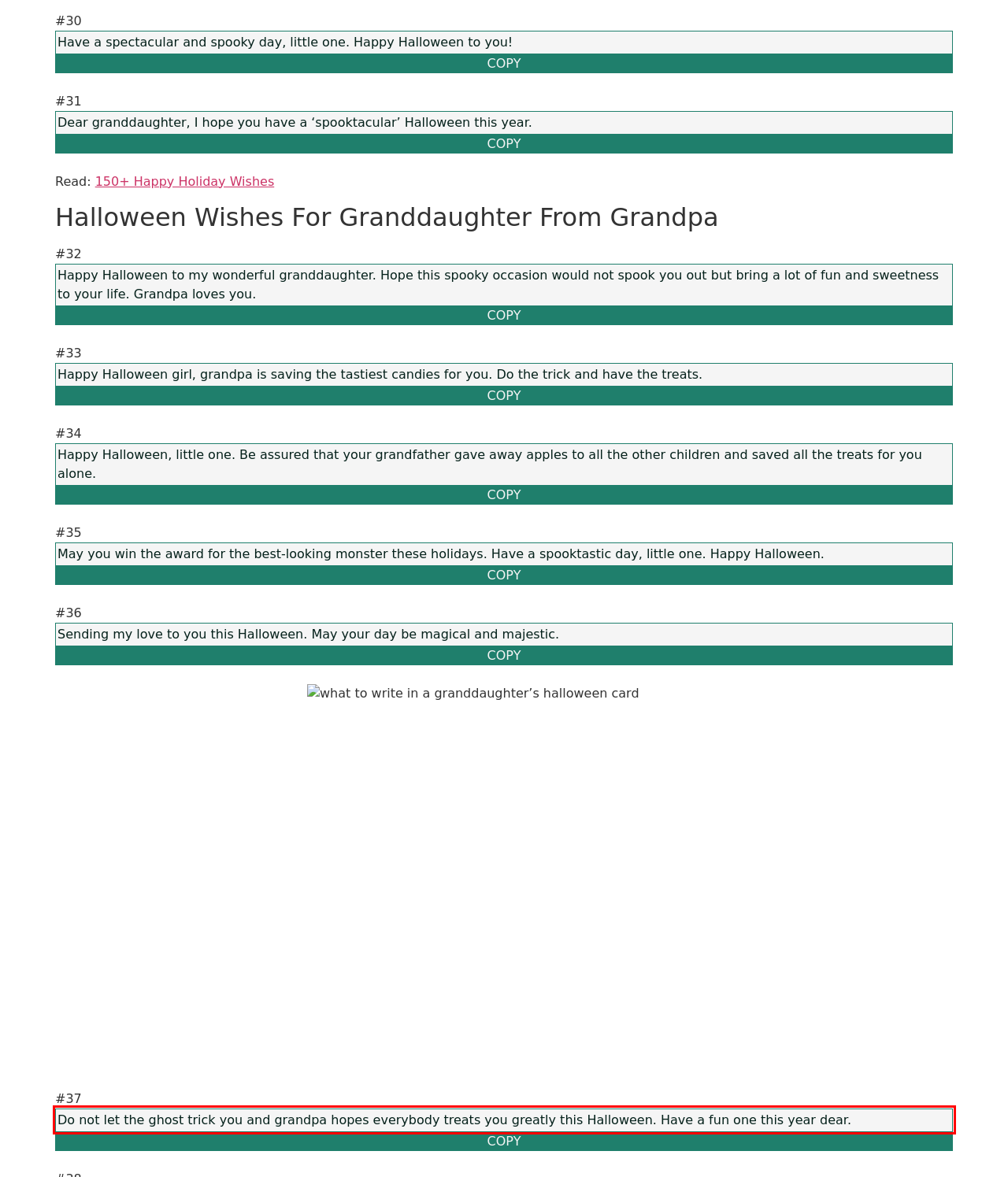You are given a webpage screenshot with a red bounding box around a UI element. Extract and generate the text inside this red bounding box.

Do not let the ghost trick you and grandpa hopes everybody treats you greatly this Halloween. Have a fun one this year dear.